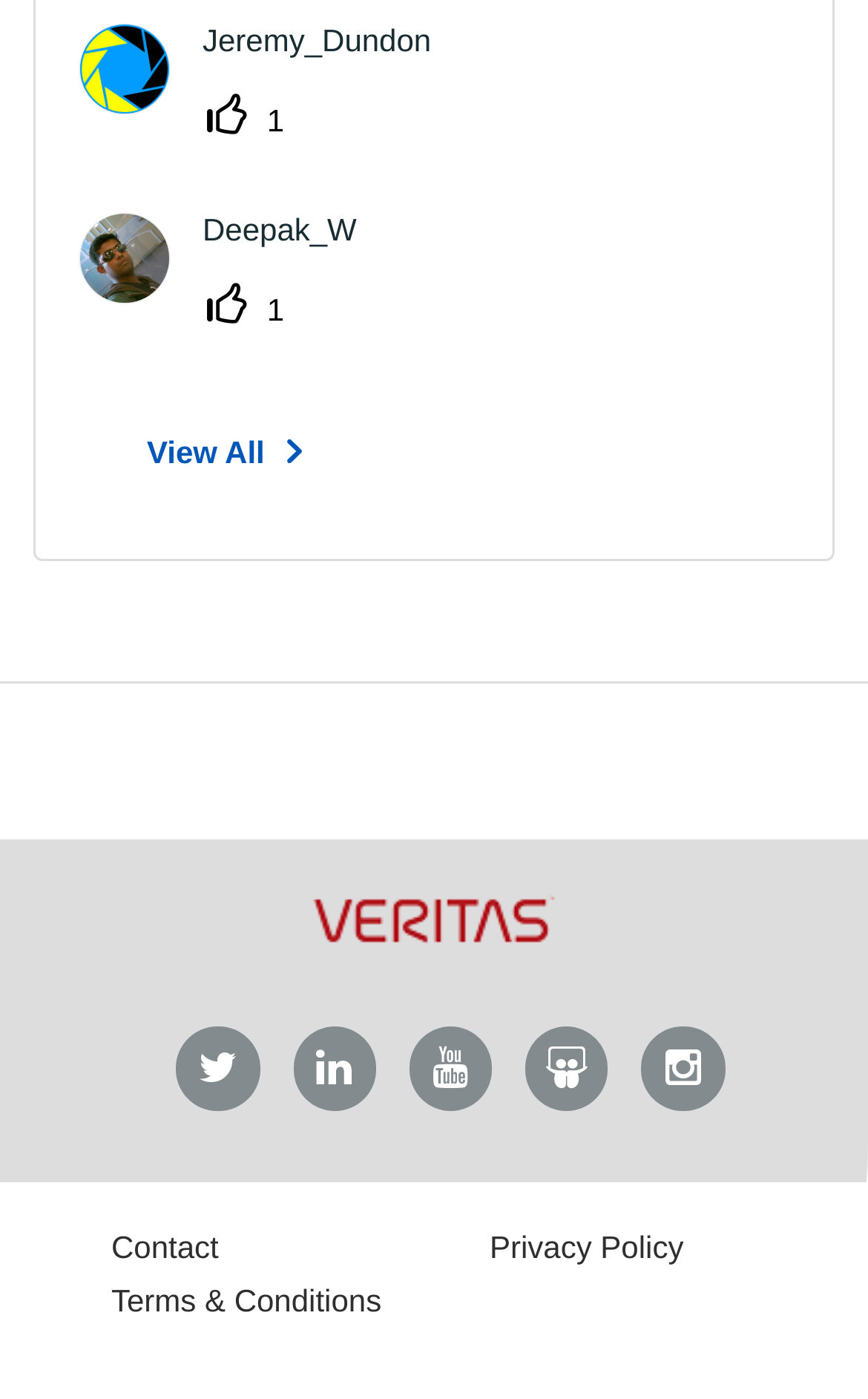Locate the bounding box of the user interface element based on this description: "Terms & Conditions".

[0.128, 0.916, 0.439, 0.942]